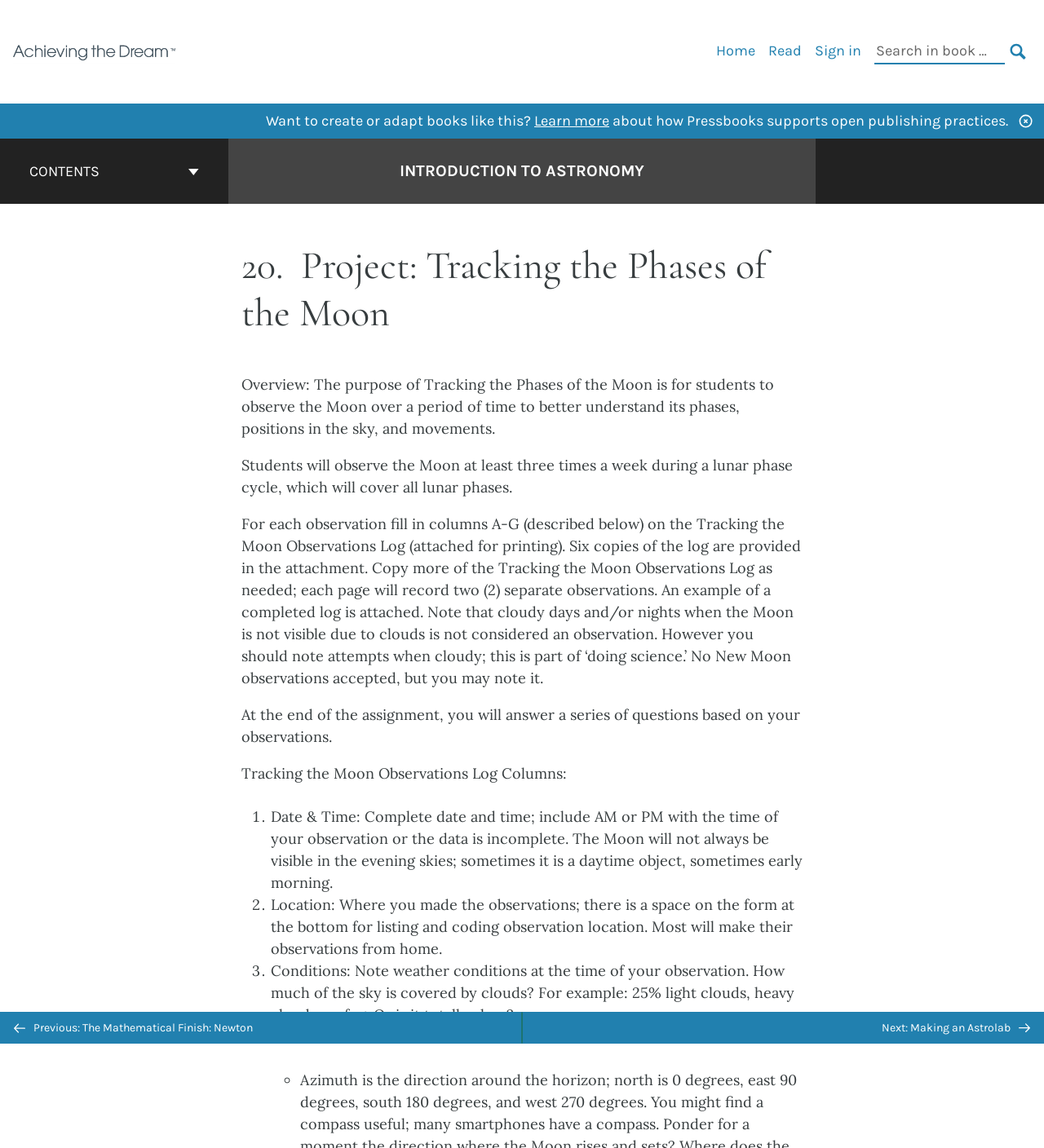Find the bounding box of the UI element described as follows: "Sign in".

[0.78, 0.036, 0.825, 0.052]